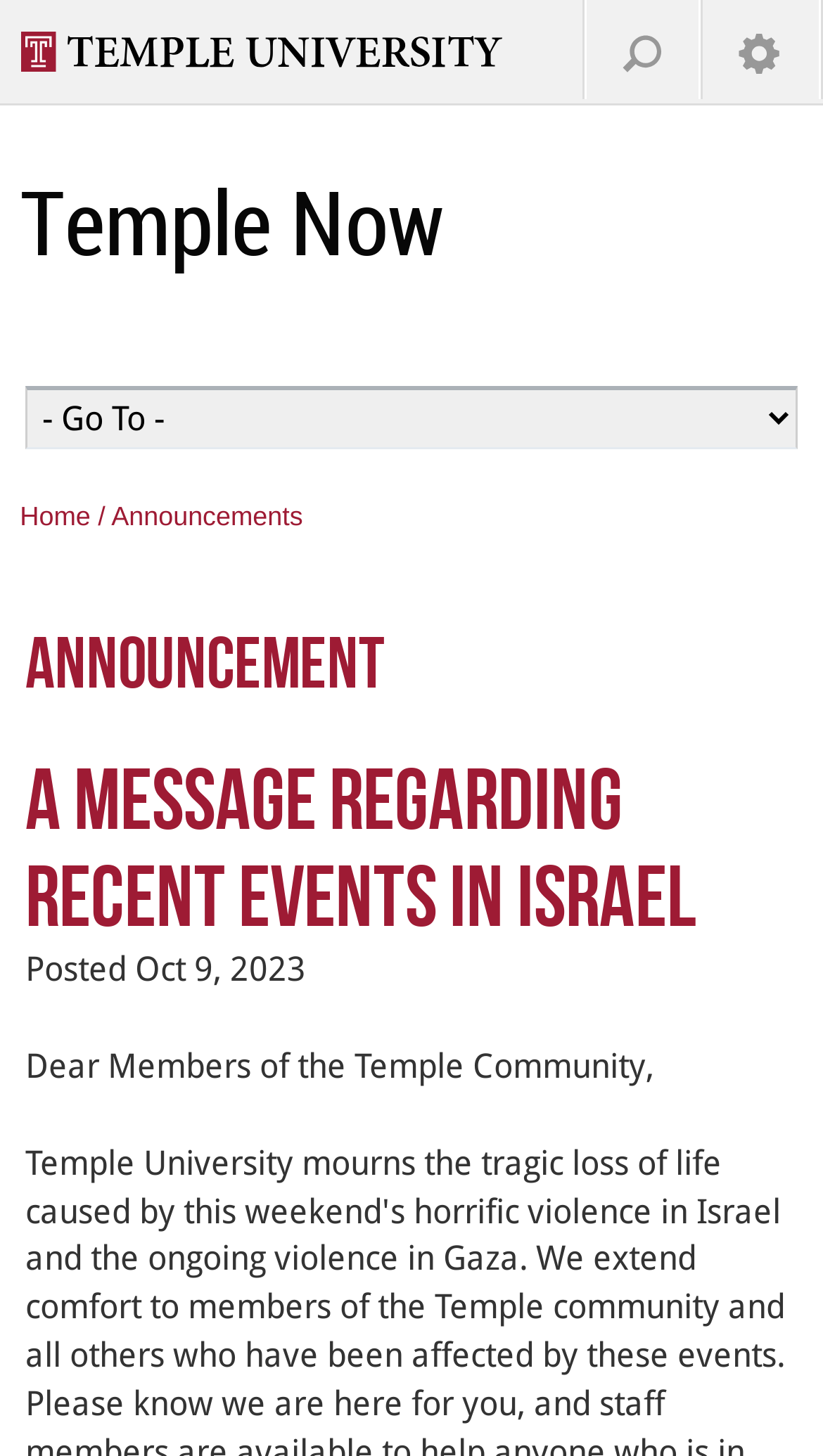Please study the image and answer the question comprehensively:
What type of content is being posted?

I saw a link 'Announcements' and a static text 'announcement', which suggests that the webpage is posting some kind of announcement.